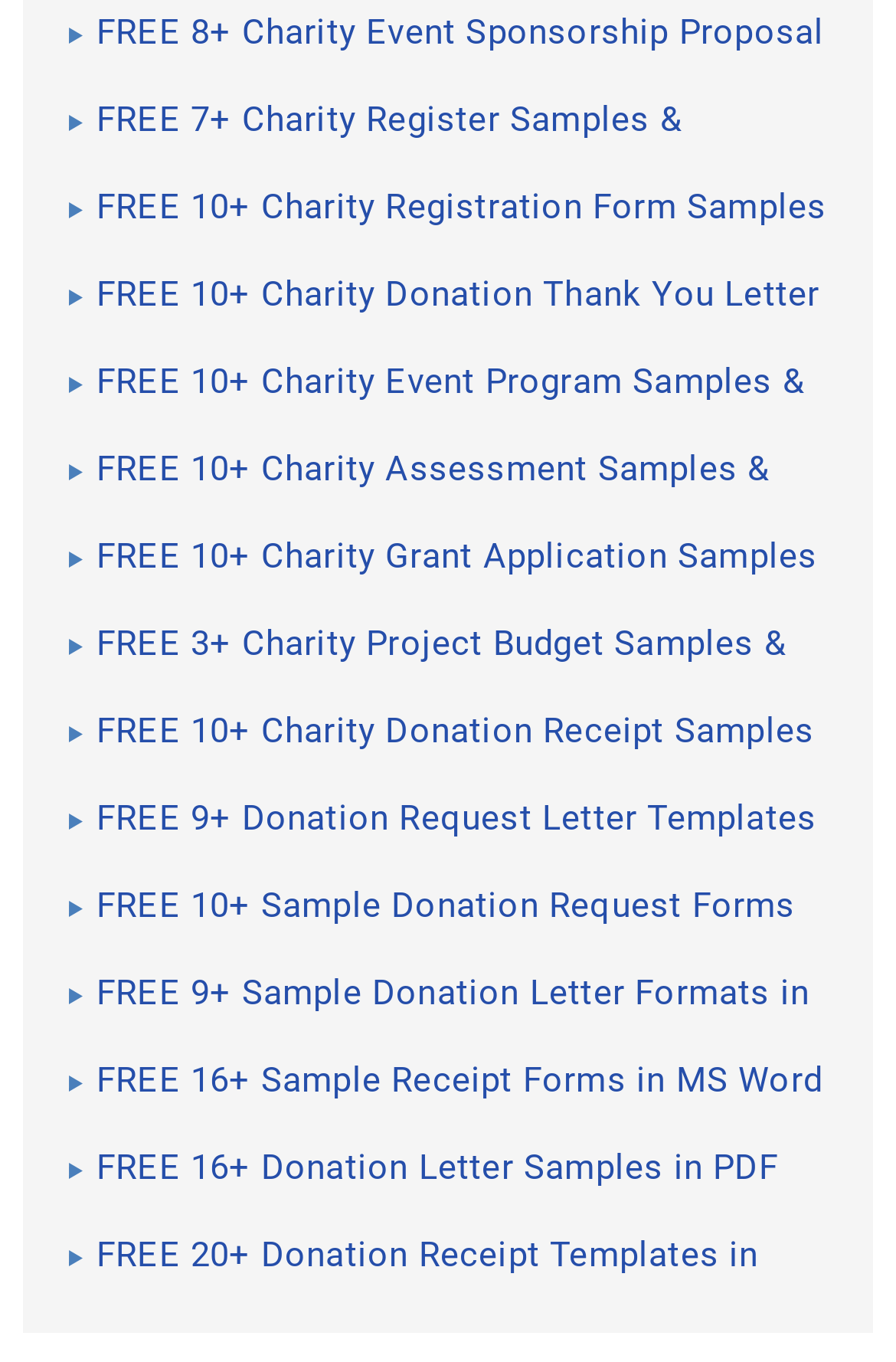Locate the bounding box coordinates of the segment that needs to be clicked to meet this instruction: "Explore charity event program samples and templates in MS Word".

[0.077, 0.265, 0.923, 0.299]